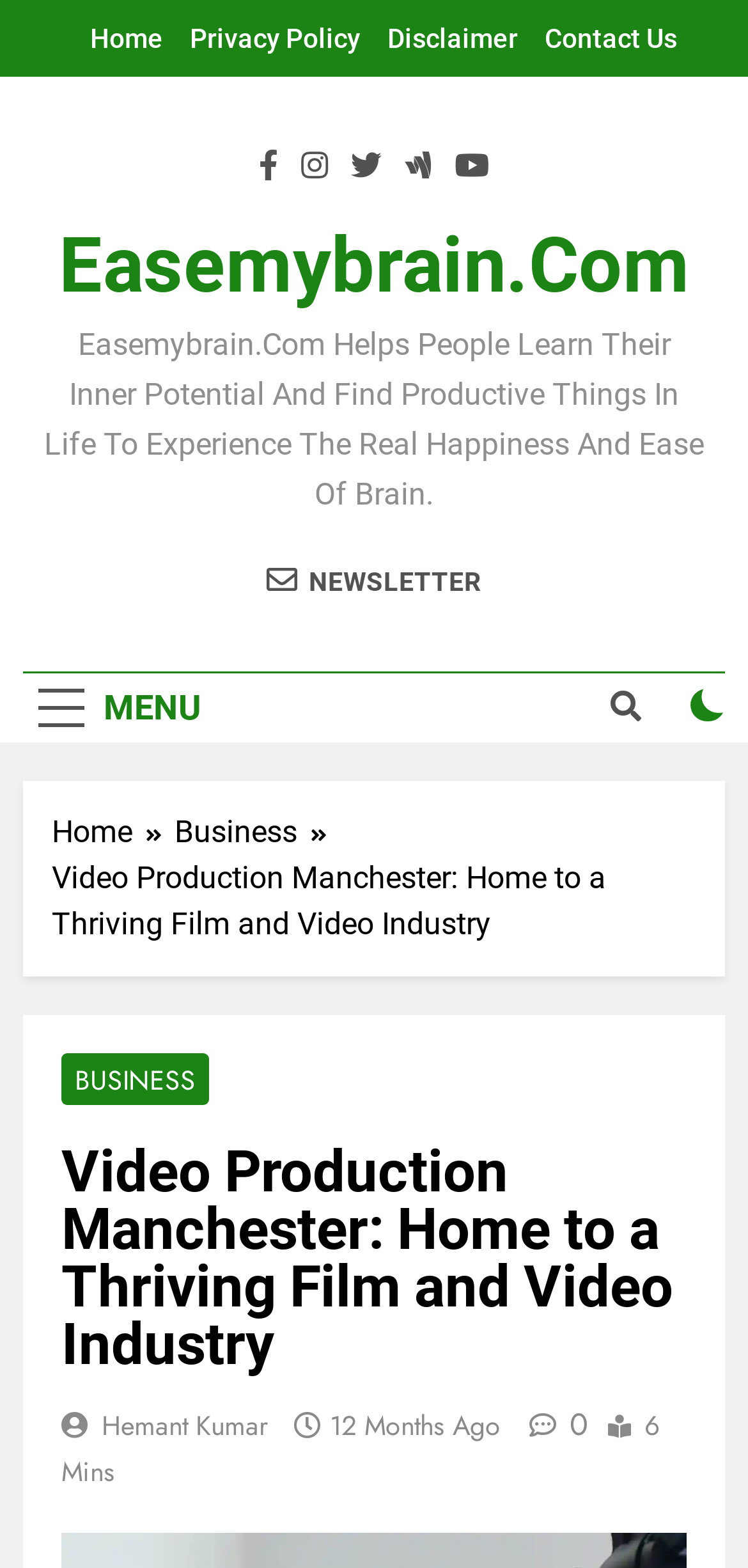Could you indicate the bounding box coordinates of the region to click in order to complete this instruction: "Subscribe to the NEWSLETTER".

[0.356, 0.358, 0.644, 0.382]